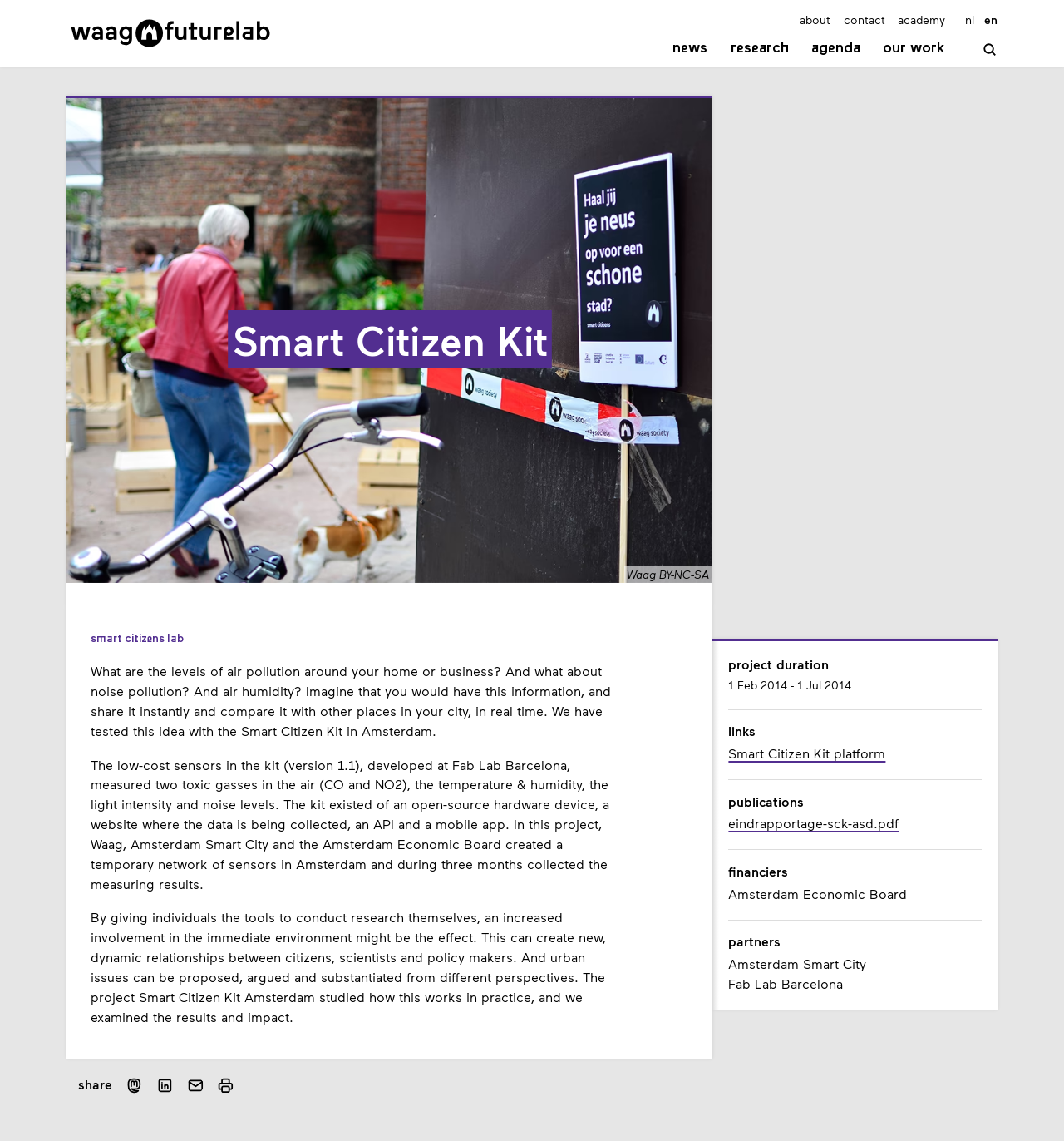What are the two toxic gases measured by the kit?
Use the information from the image to give a detailed answer to the question.

According to the text, the low-cost sensors in the kit measured two toxic gases in the air, which are CO and NO2. This information is provided in the paragraph describing the kit's functionality.